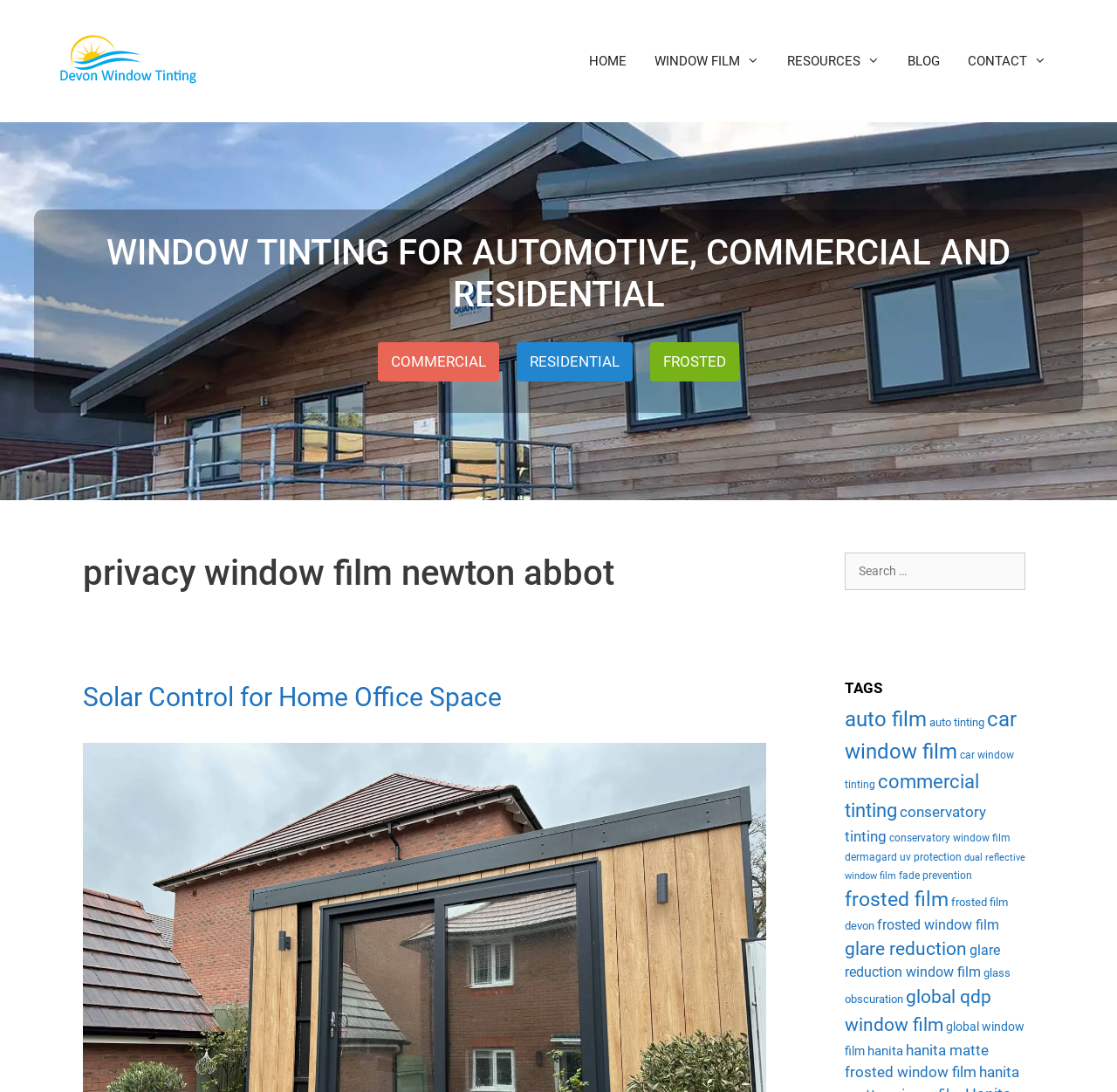Identify the bounding box coordinates of the area that should be clicked in order to complete the given instruction: "Contact us by phone". The bounding box coordinates should be four float numbers between 0 and 1, i.e., [left, top, right, bottom].

None